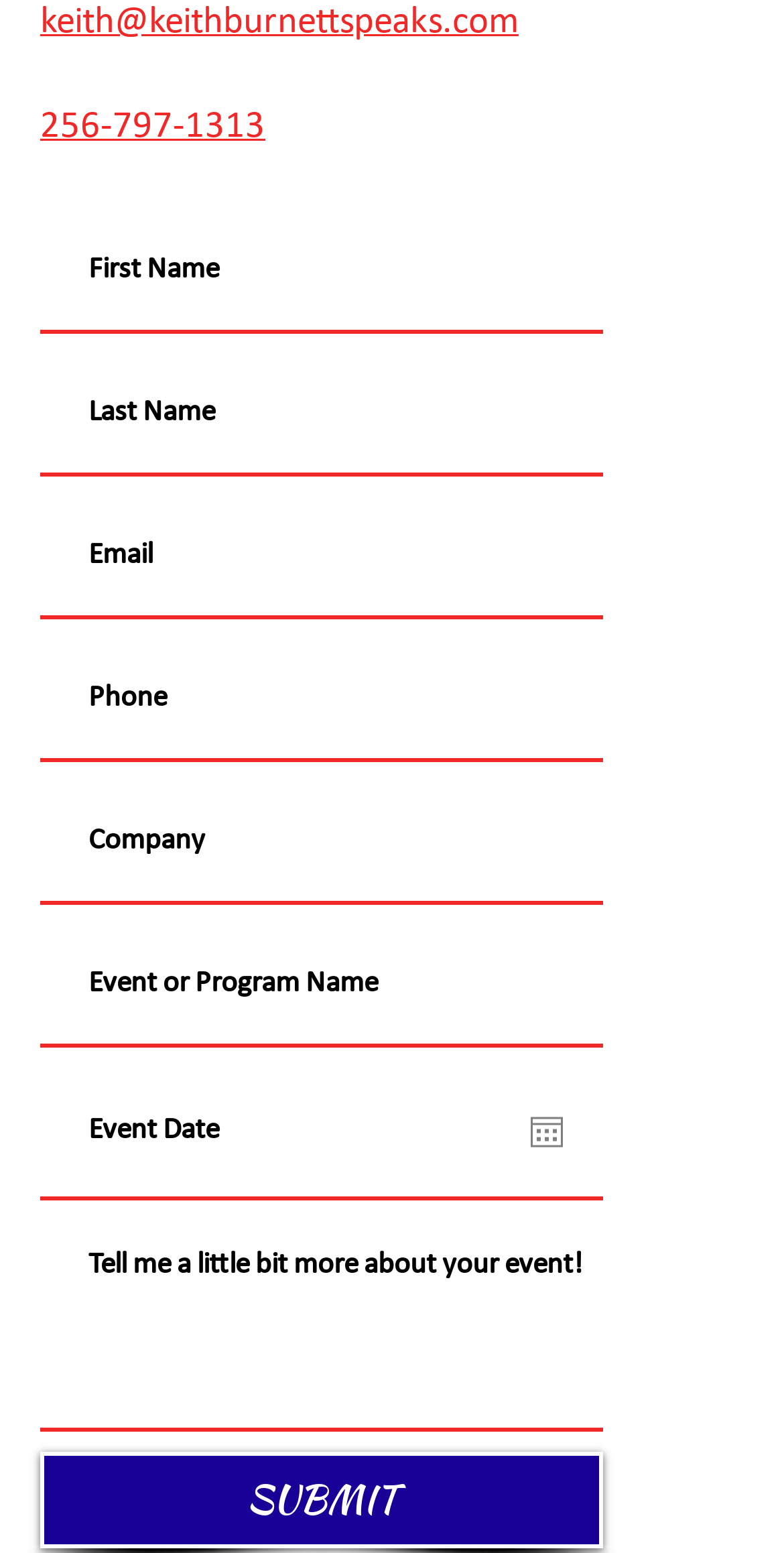What is the label of the last textbox in the form?
Using the visual information from the image, give a one-word or short-phrase answer.

empty